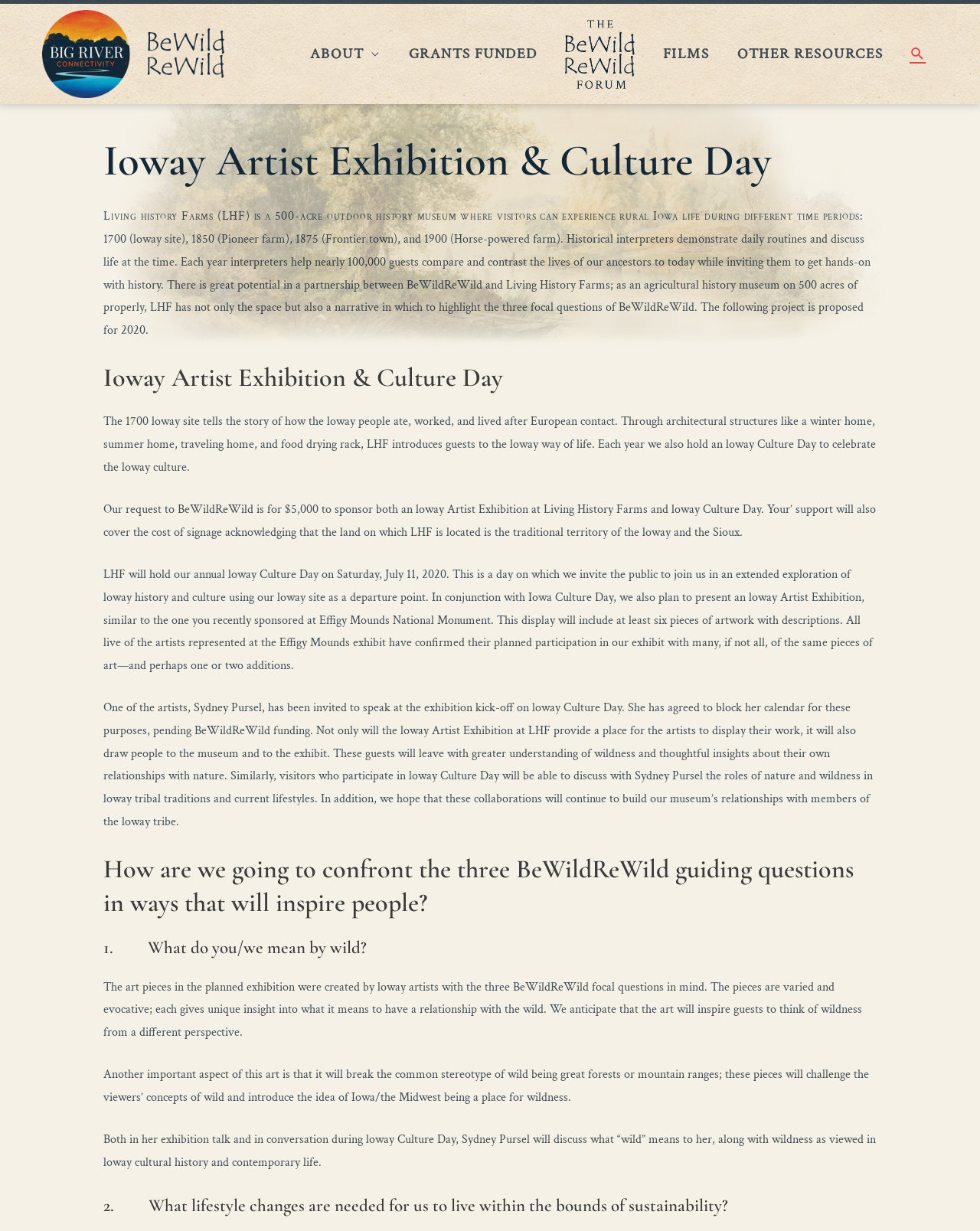Please determine the headline of the webpage and provide its content.

Ioway Artist Exhibition & Culture Day